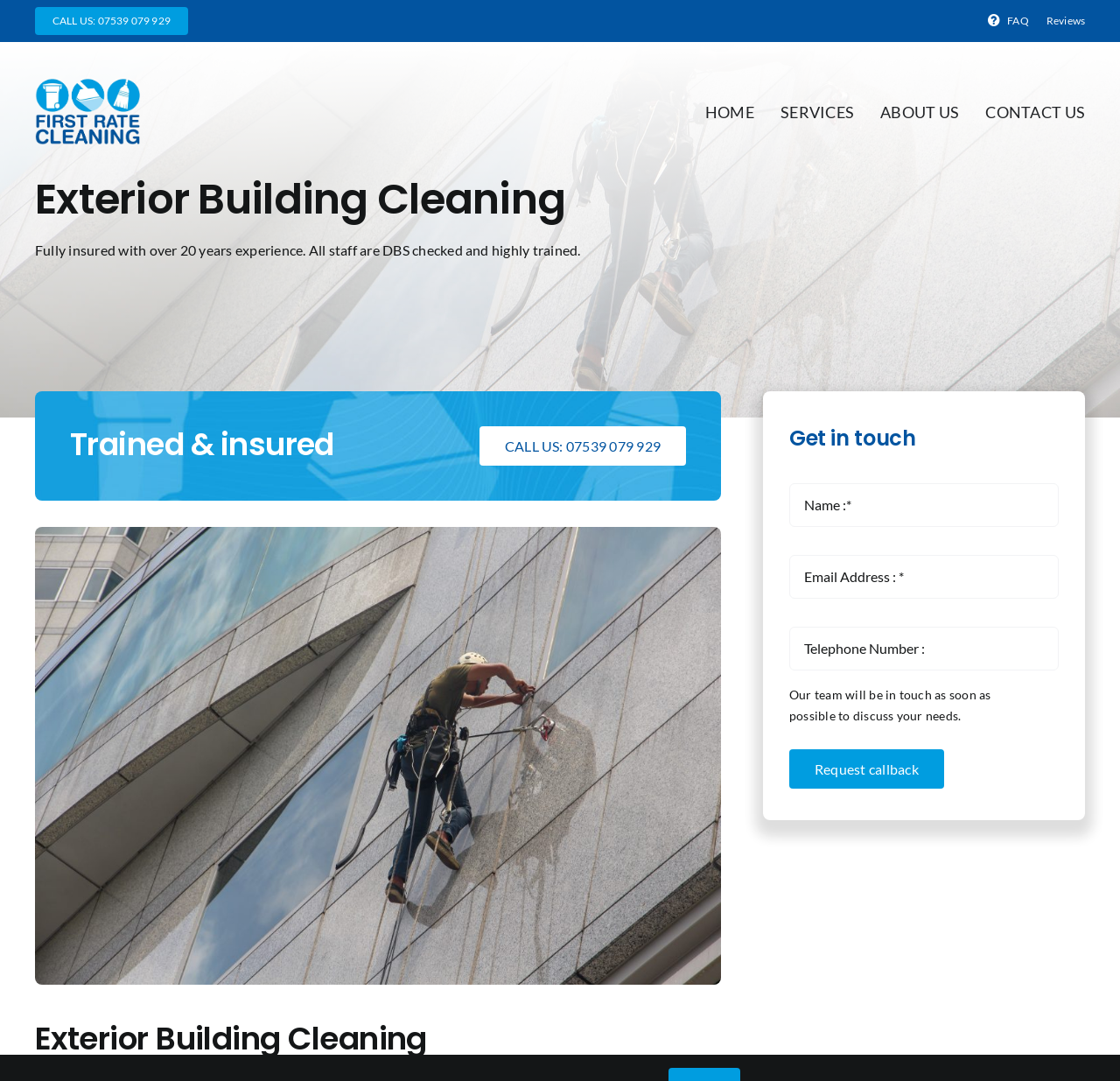Predict the bounding box coordinates for the UI element described as: "Reviews". The coordinates should be four float numbers between 0 and 1, presented as [left, top, right, bottom].

[0.934, 0.0, 0.969, 0.039]